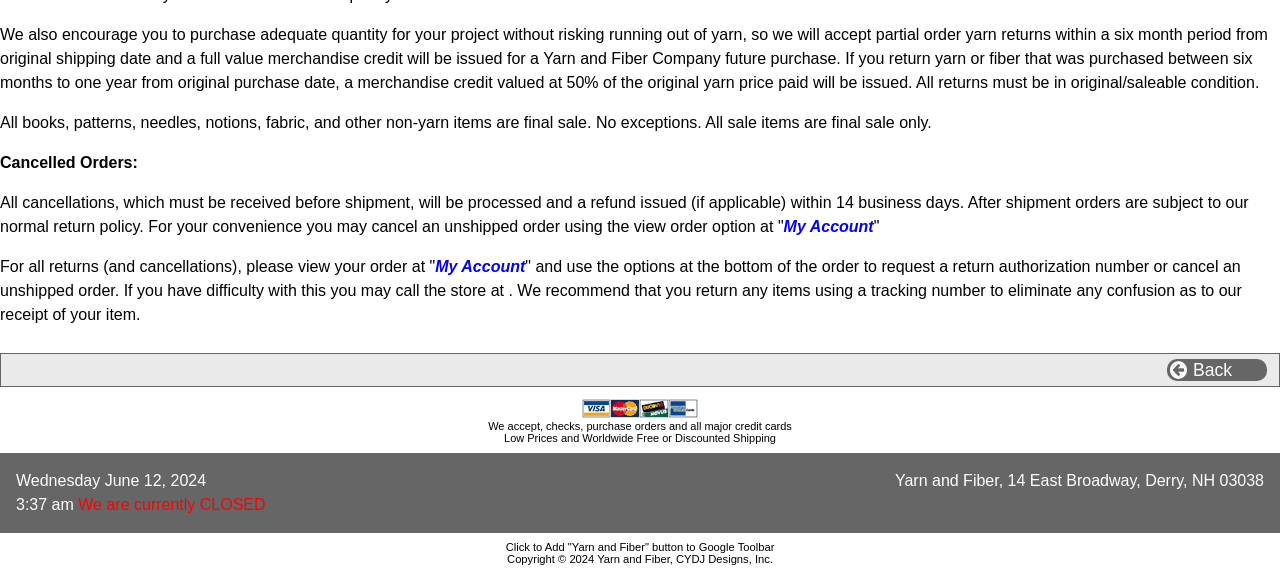What is the address of Yarn and Fiber?
Please craft a detailed and exhaustive response to the question.

This answer can be obtained by reading the text 'Yarn and Fiber, 14 East Broadway, Derry, NH 03038' which is located at the bottom of the webpage, indicating the physical address of Yarn and Fiber.